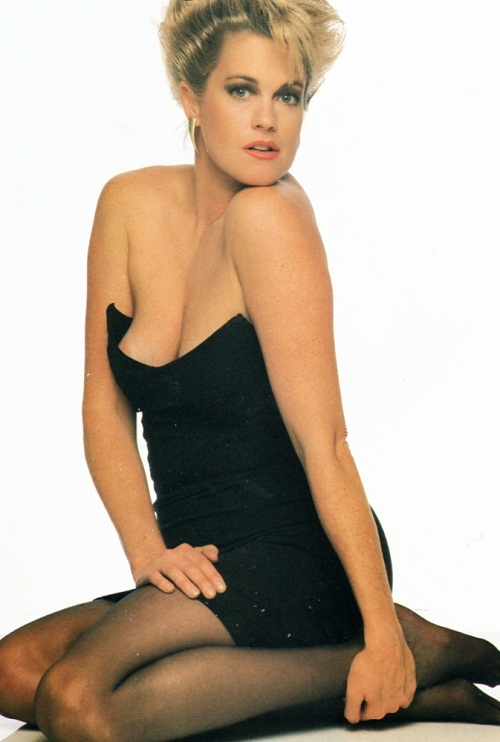Craft a detailed explanation of the image.

The image features Melanie Griffith, an iconic American actress, posing in a striking and elegant manner. She is dressed in a form-fitting black strapless dress that accentuates her curves, paired with sheer black stockings, embodying both sophistication and allure. Her hair is styled in voluminous waves, and she sports bold makeup that highlights her expressive features, particularly her striking eyes and full lips. The photograph captures a moment of confidence and allure, reflecting Griffith's prominent status in the entertainment industry. This image is likely part of a gallery showcasing various portraits of her, celebrating her career and iconic looks.